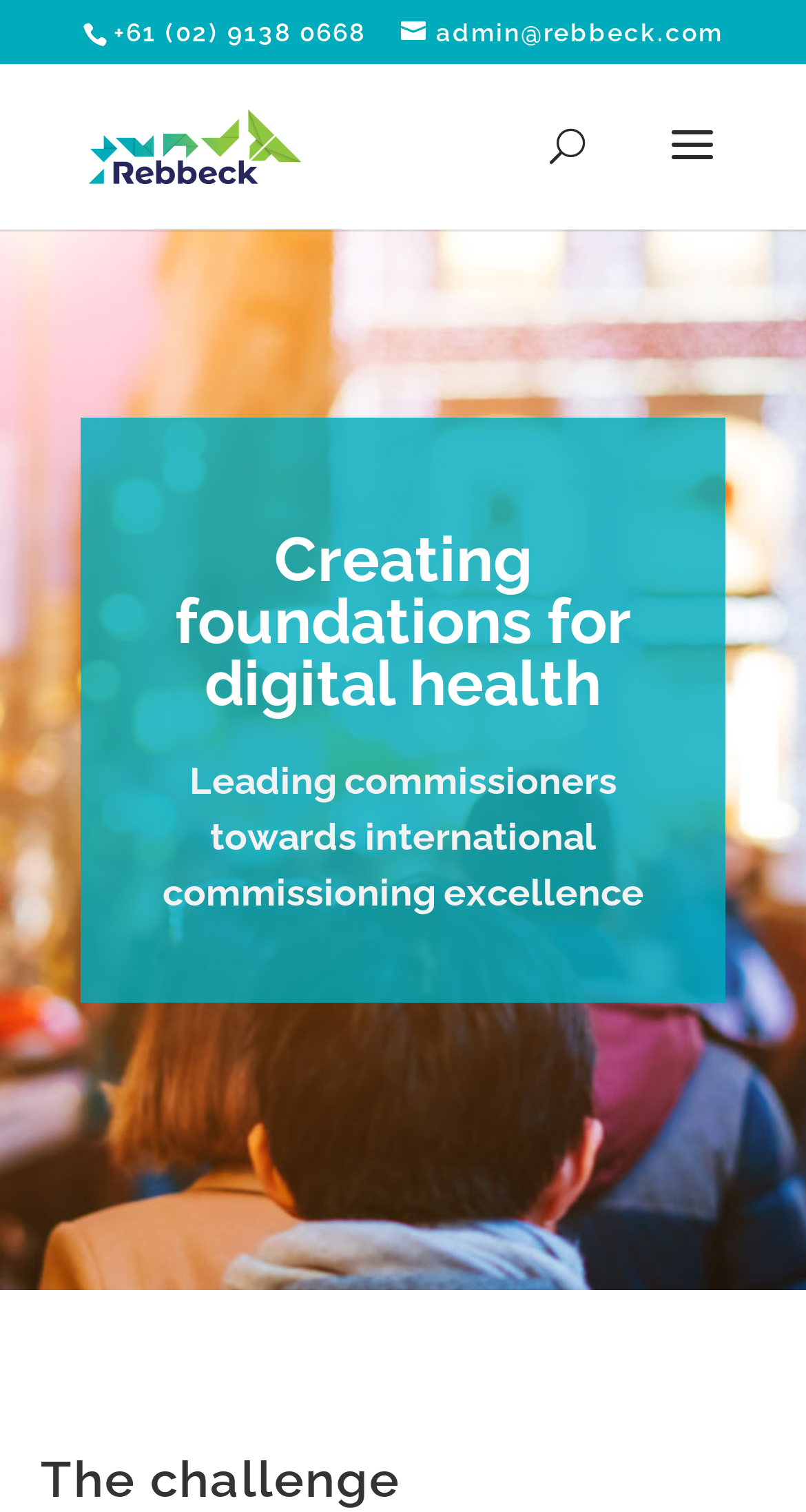What is the phone number on the webpage?
Refer to the image and give a detailed response to the question.

I found the phone number by looking at the link element with the text '+61 (02) 9138 0668' which is located at the top of the webpage.